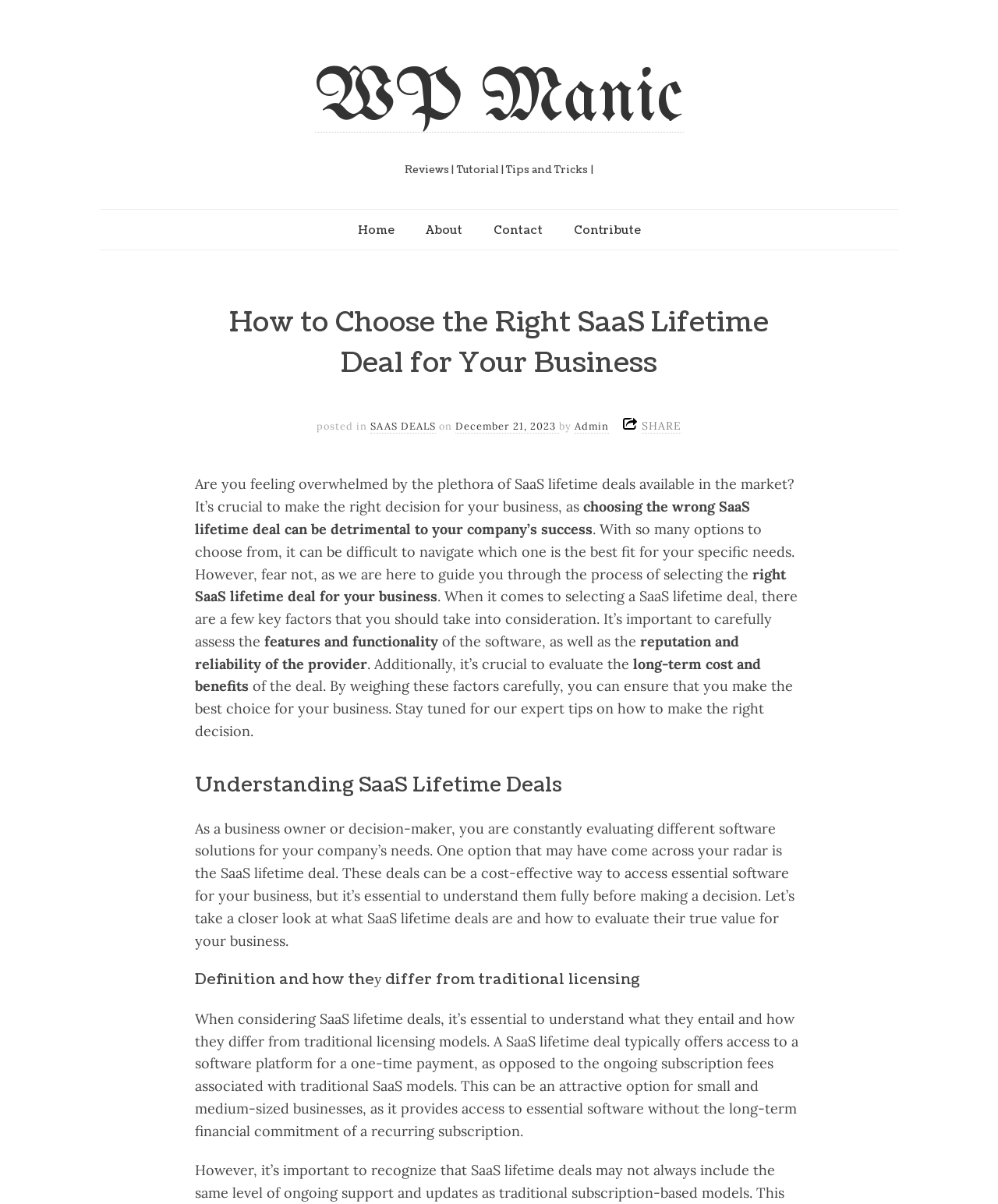Identify the bounding box coordinates of the section that should be clicked to achieve the task described: "Read the article 'How to Choose the Right SaaS Lifetime Deal for Your Business'".

[0.195, 0.252, 0.805, 0.32]